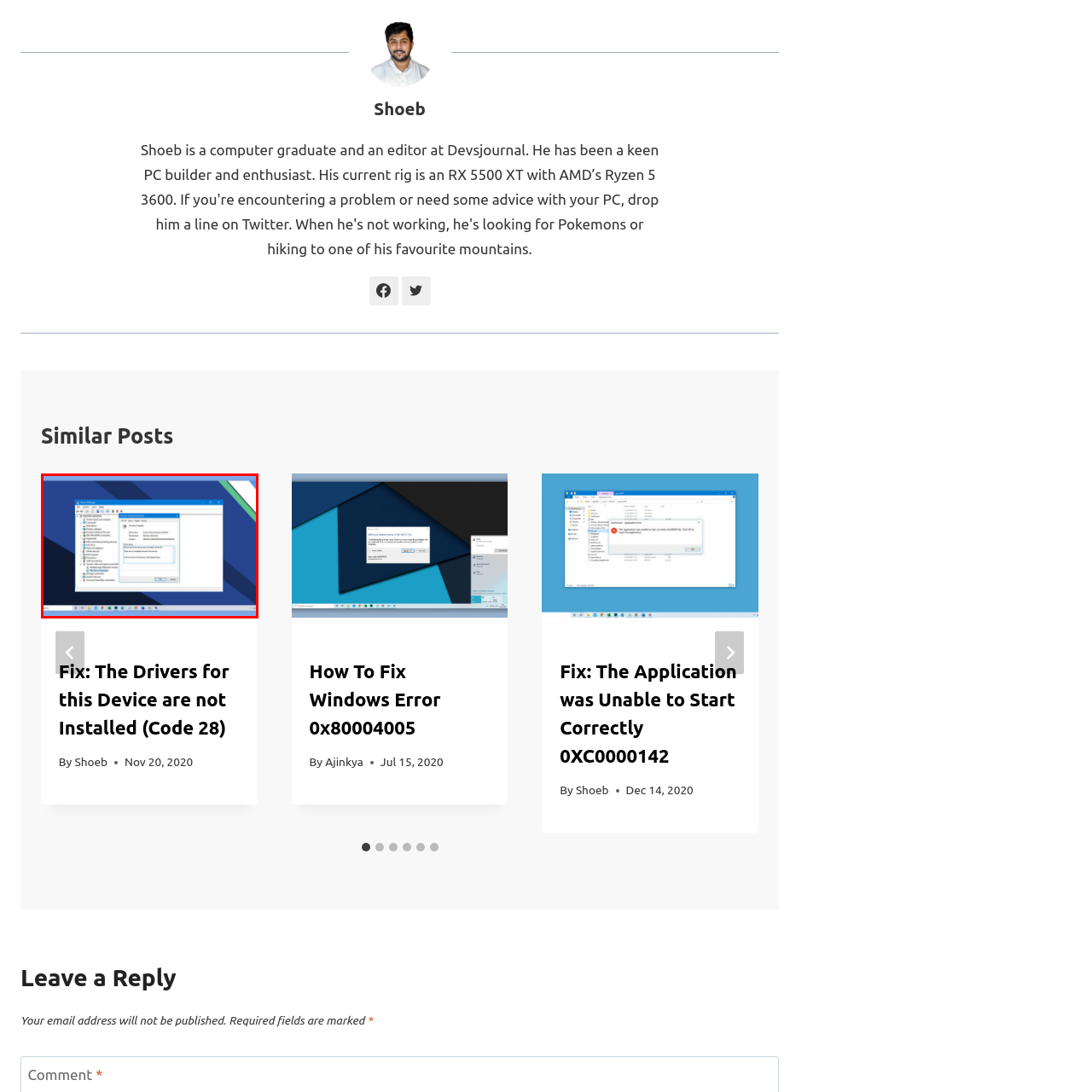What is the dominant color of the background?
Look at the image enclosed by the red bounding box and give a detailed answer using the visual information available in the image.

The visual presentation is set against a modern, abstract background with a pale blue color palette, enhancing the overall clarity of the interface elements.